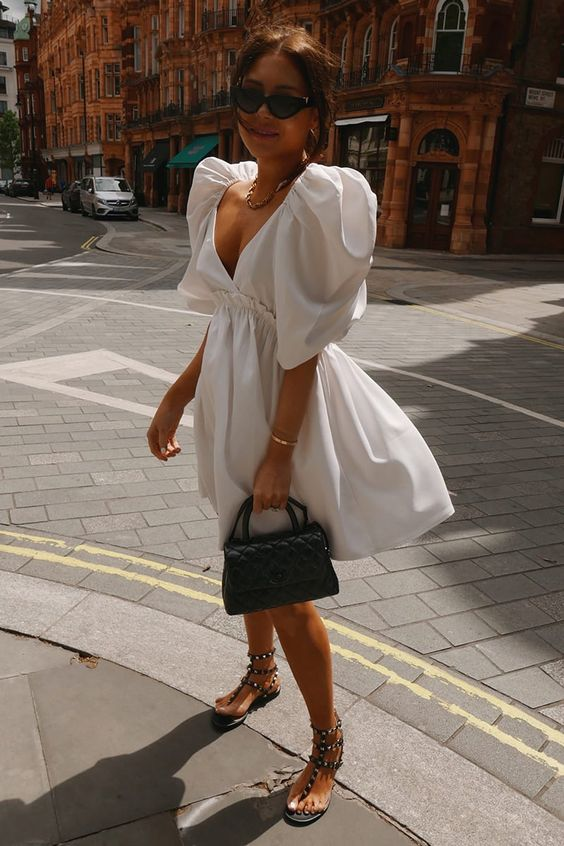What is the atmosphere of the backdrop?
Kindly offer a comprehensive and detailed response to the question.

The caption describes the backdrop as featuring 'charming architecture, creating a vibrant urban atmosphere', which implies that the atmosphere of the backdrop is vibrant and urban.